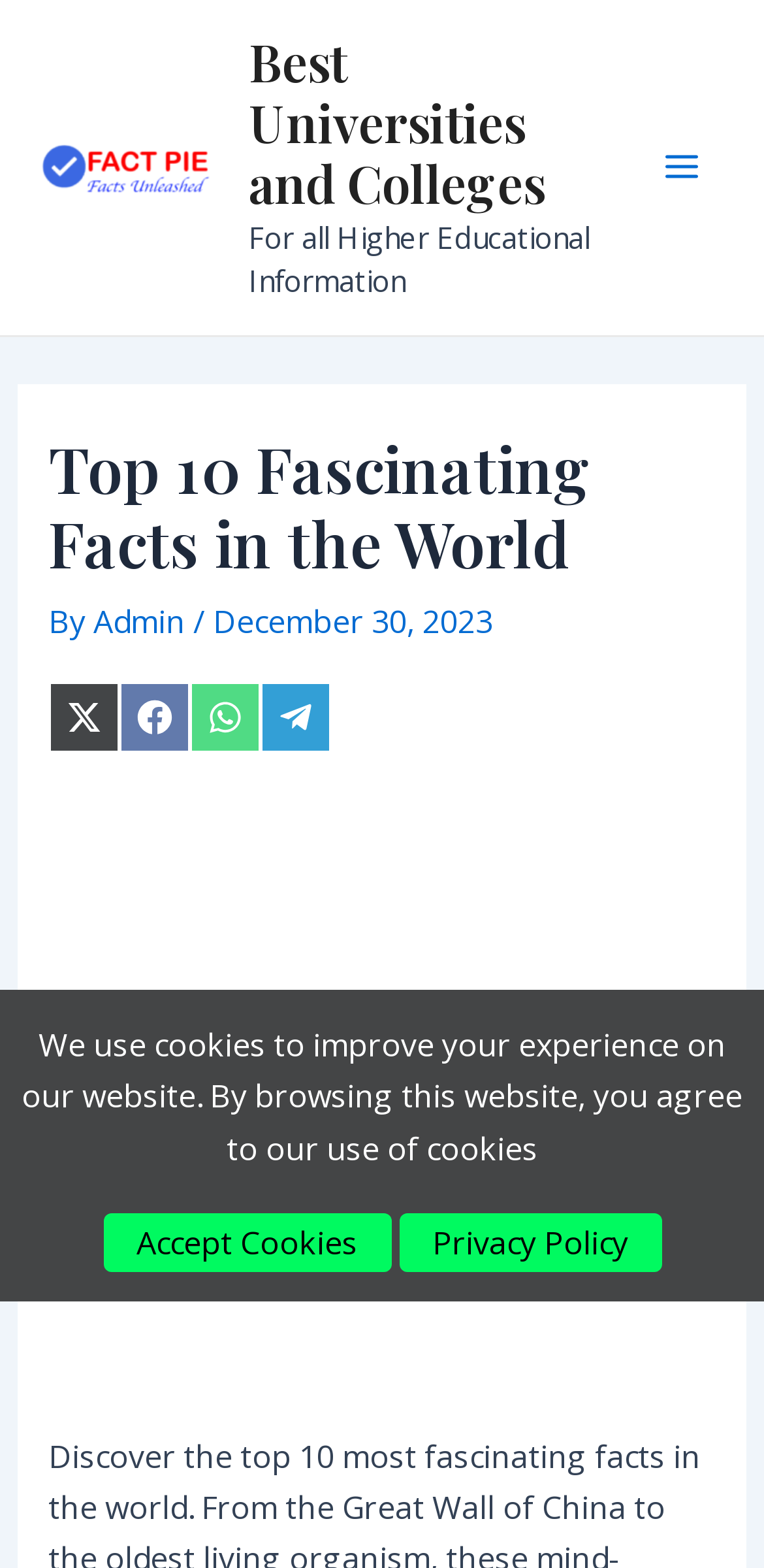Locate the bounding box coordinates of the clickable region necessary to complete the following instruction: "Visit factpie.com". Provide the coordinates in the format of four float numbers between 0 and 1, i.e., [left, top, right, bottom].

[0.051, 0.091, 0.285, 0.118]